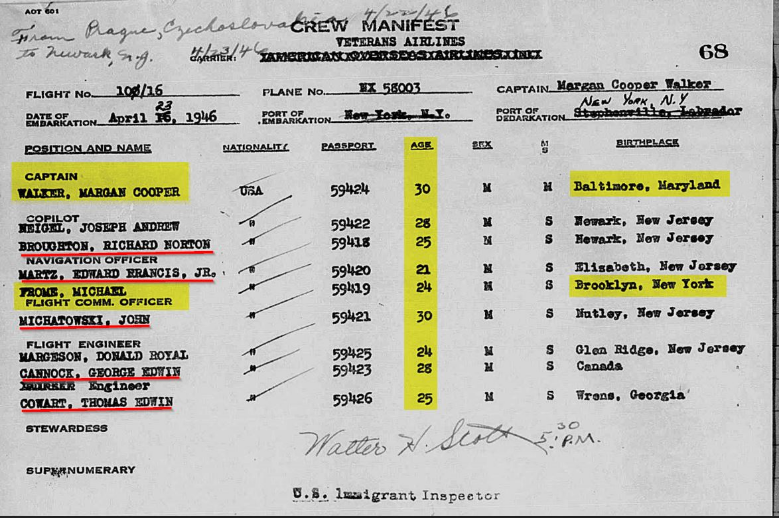Give a one-word or short phrase answer to this question: 
Who signed the manifest as U.S. Immigration Inspector?

Walter H. Scott